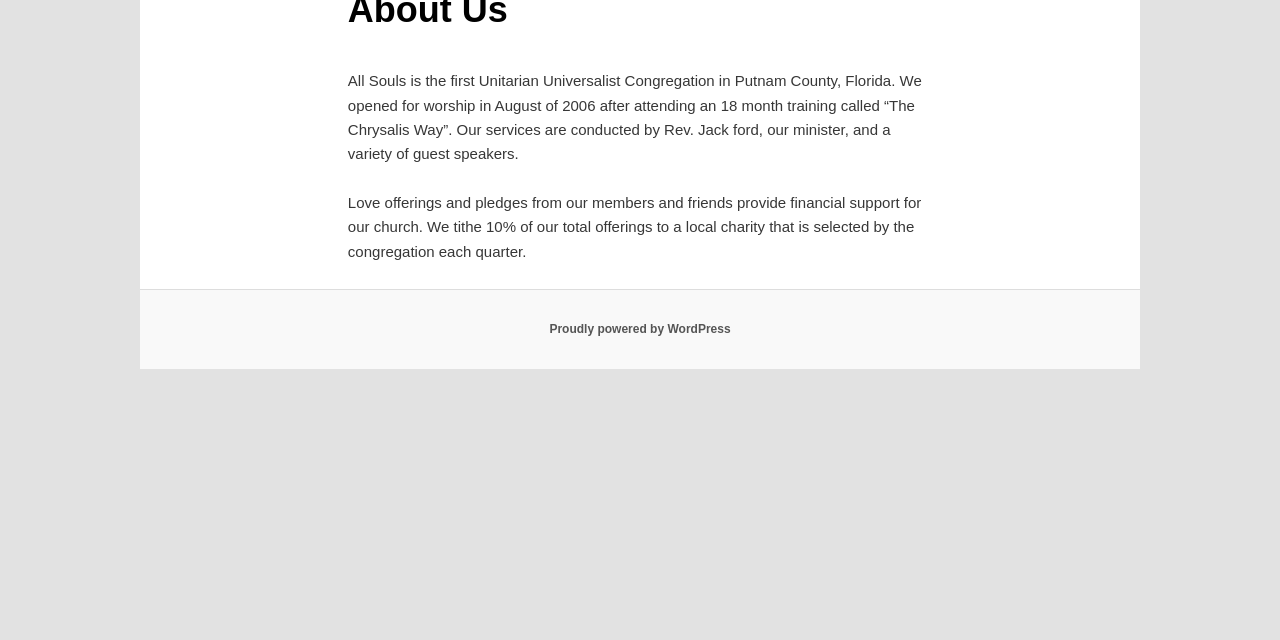Please determine the bounding box coordinates for the UI element described here. Use the format (top-left x, top-left y, bottom-right x, bottom-right y) with values bounded between 0 and 1: Proudly powered by WordPress

[0.429, 0.503, 0.571, 0.525]